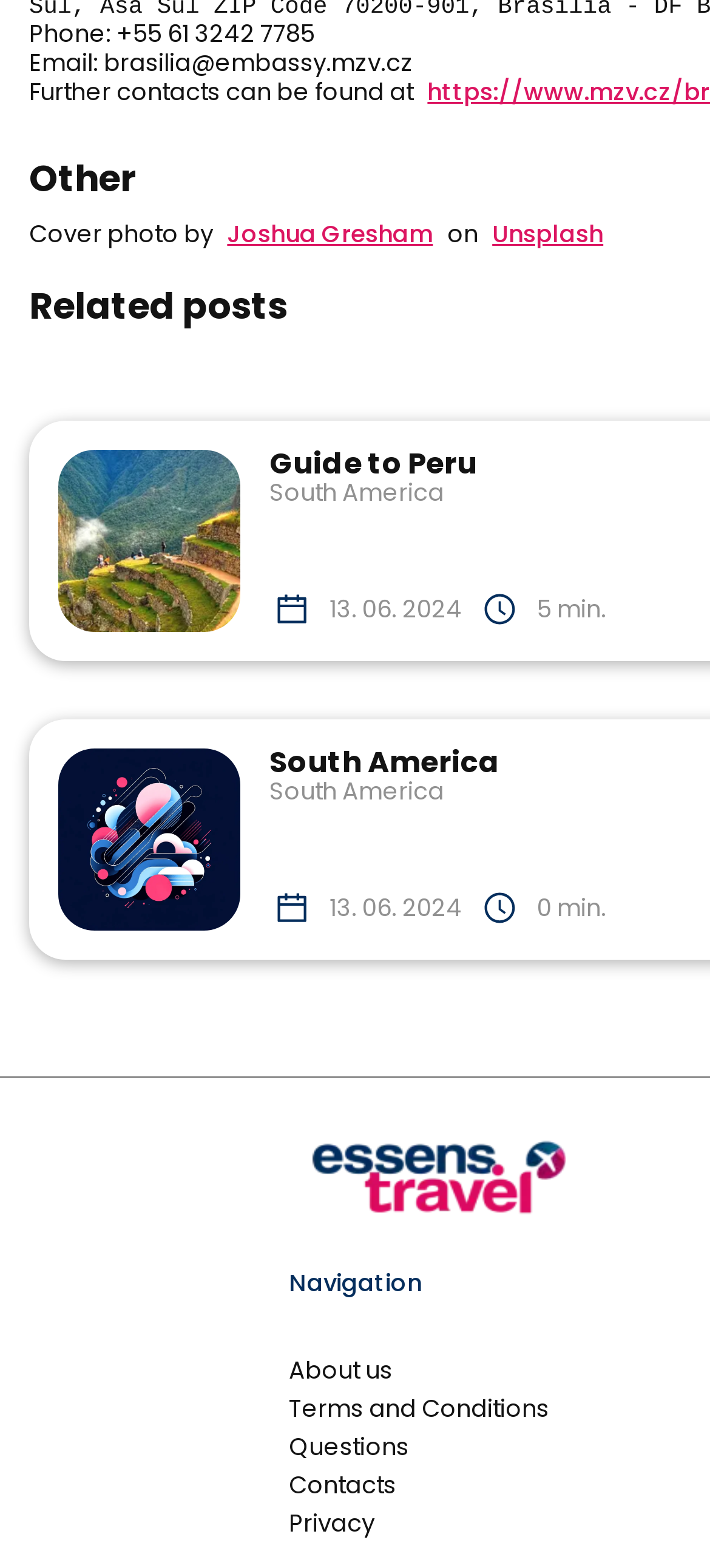Please specify the bounding box coordinates of the clickable region to carry out the following instruction: "Click on the link to Essens Travel". The coordinates should be four float numbers between 0 and 1, in the format [left, top, right, bottom].

[0.435, 0.725, 0.796, 0.81]